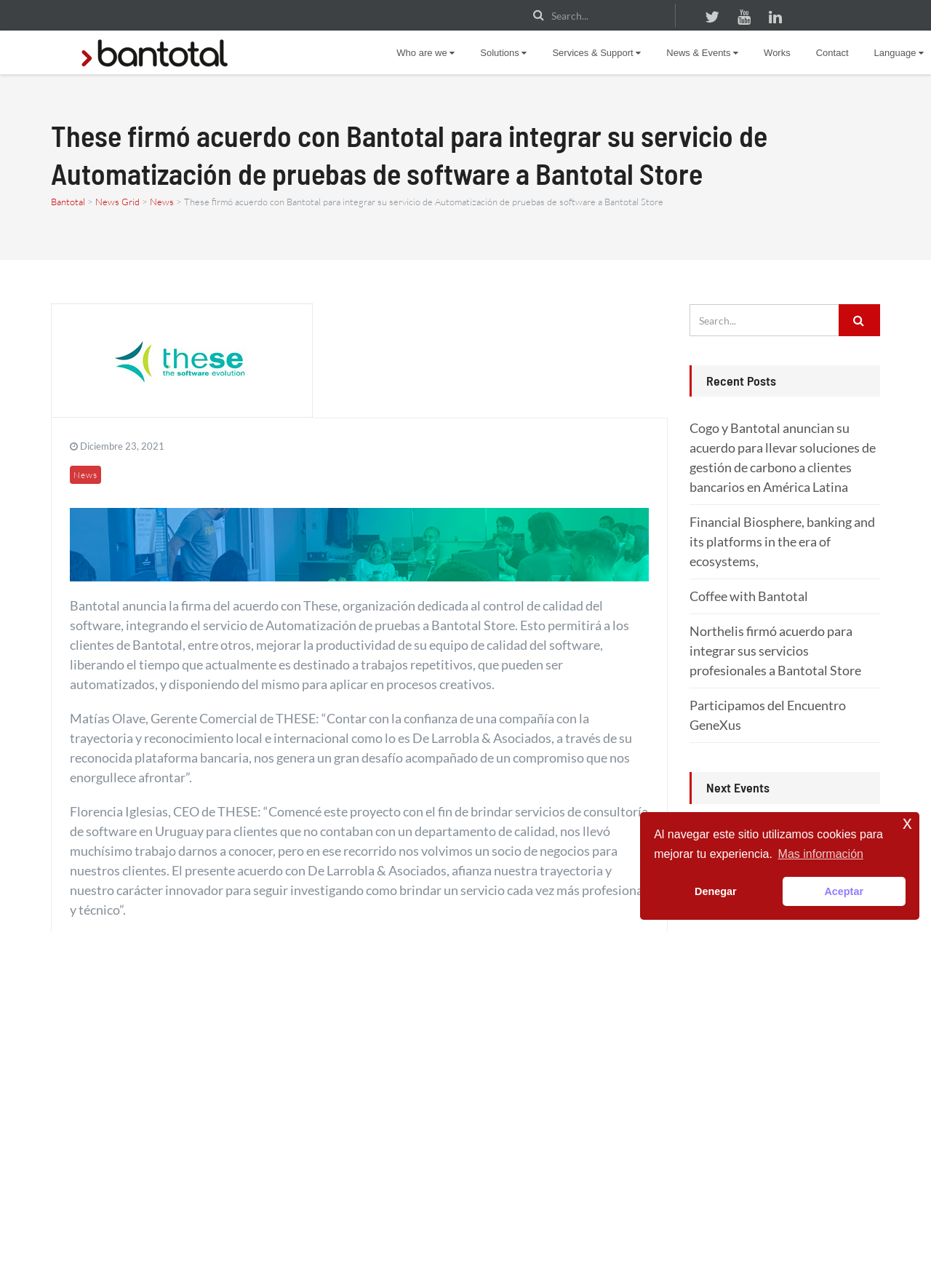Please identify the bounding box coordinates of the region to click in order to complete the given instruction: "Check recent posts". The coordinates should be four float numbers between 0 and 1, i.e., [left, top, right, bottom].

[0.74, 0.284, 0.945, 0.308]